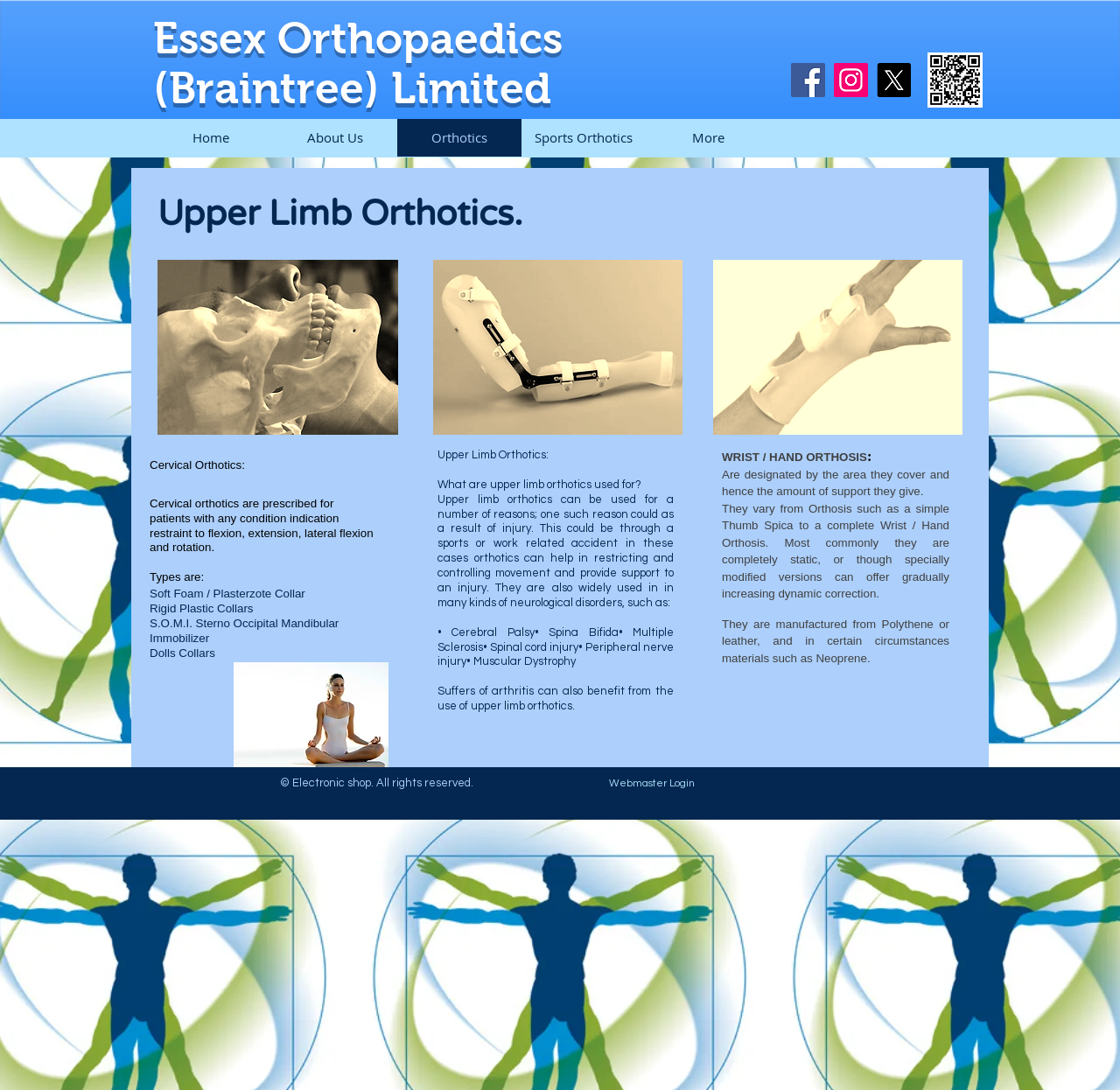Please look at the image and answer the question with a detailed explanation: What is the purpose of upper limb orthotics?

After reading the text on the webpage, I understand that upper limb orthotics are used to provide support and control movement, especially for patients with injuries or neurological disorders. They can also be used to restrict movement and provide support to an injury.